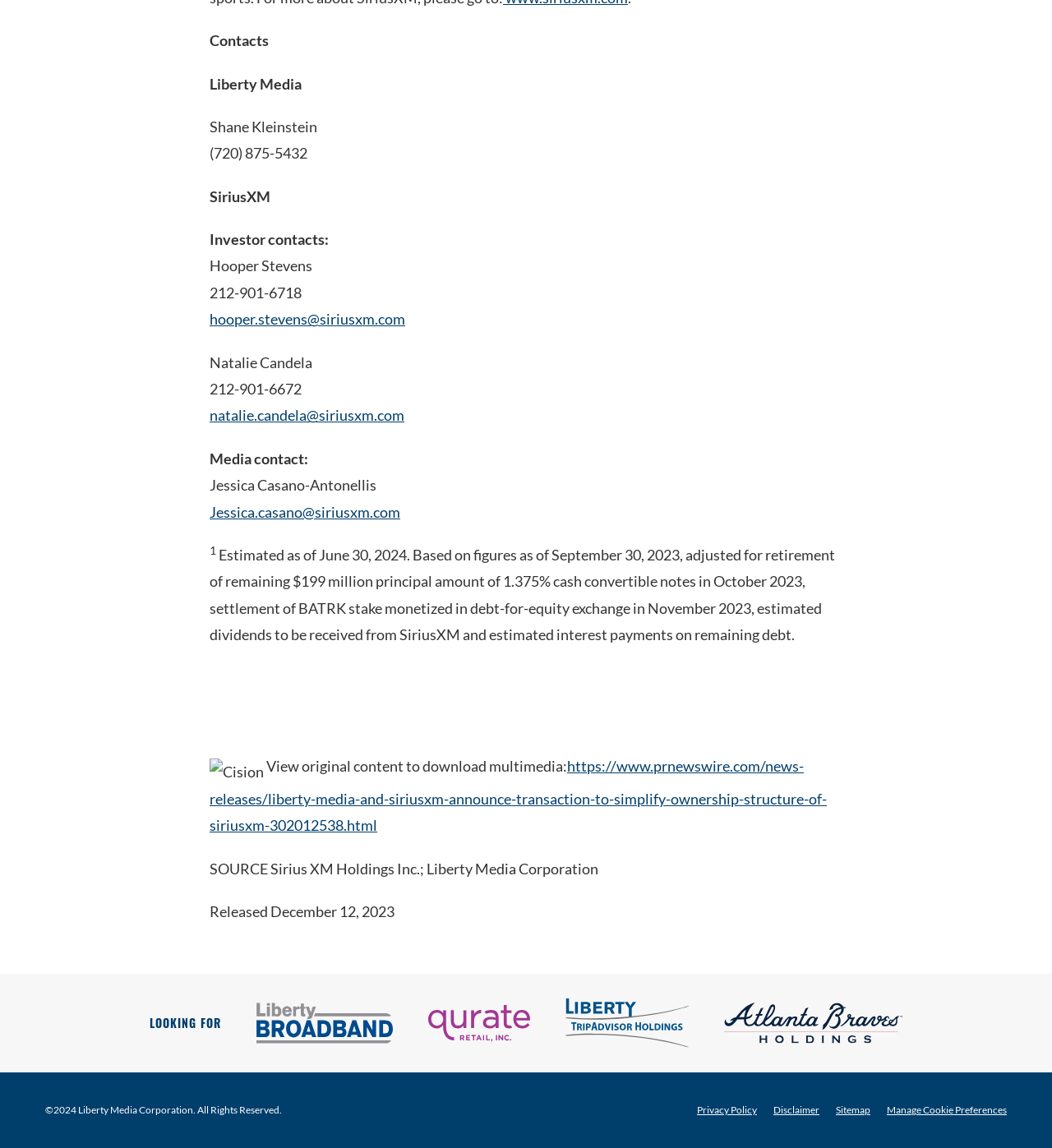Please identify the bounding box coordinates of where to click in order to follow the instruction: "Contact Hooper Stevens".

[0.199, 0.27, 0.385, 0.286]